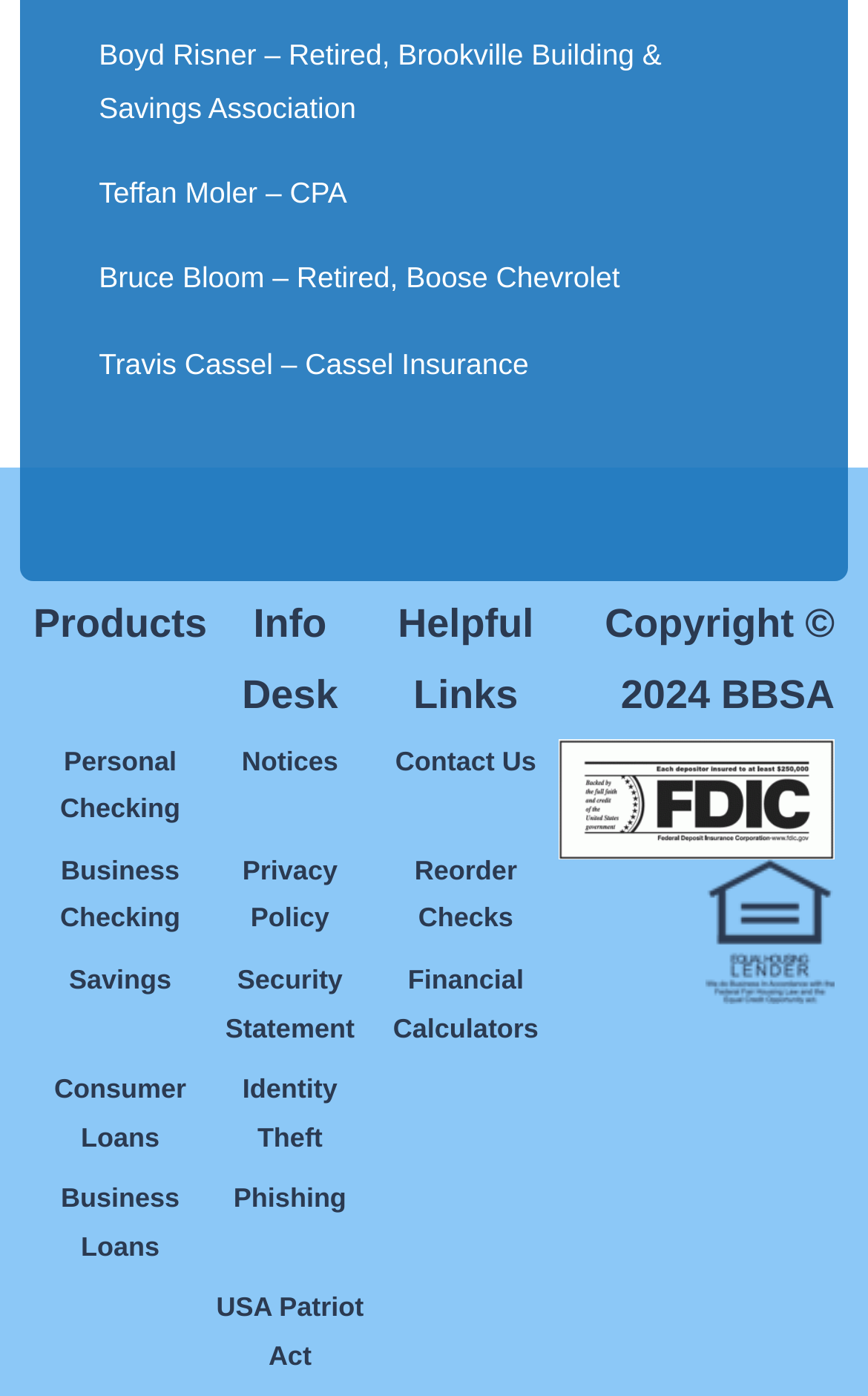Determine the bounding box coordinates of the target area to click to execute the following instruction: "Explore Financial Calculators."

[0.43, 0.686, 0.644, 0.755]